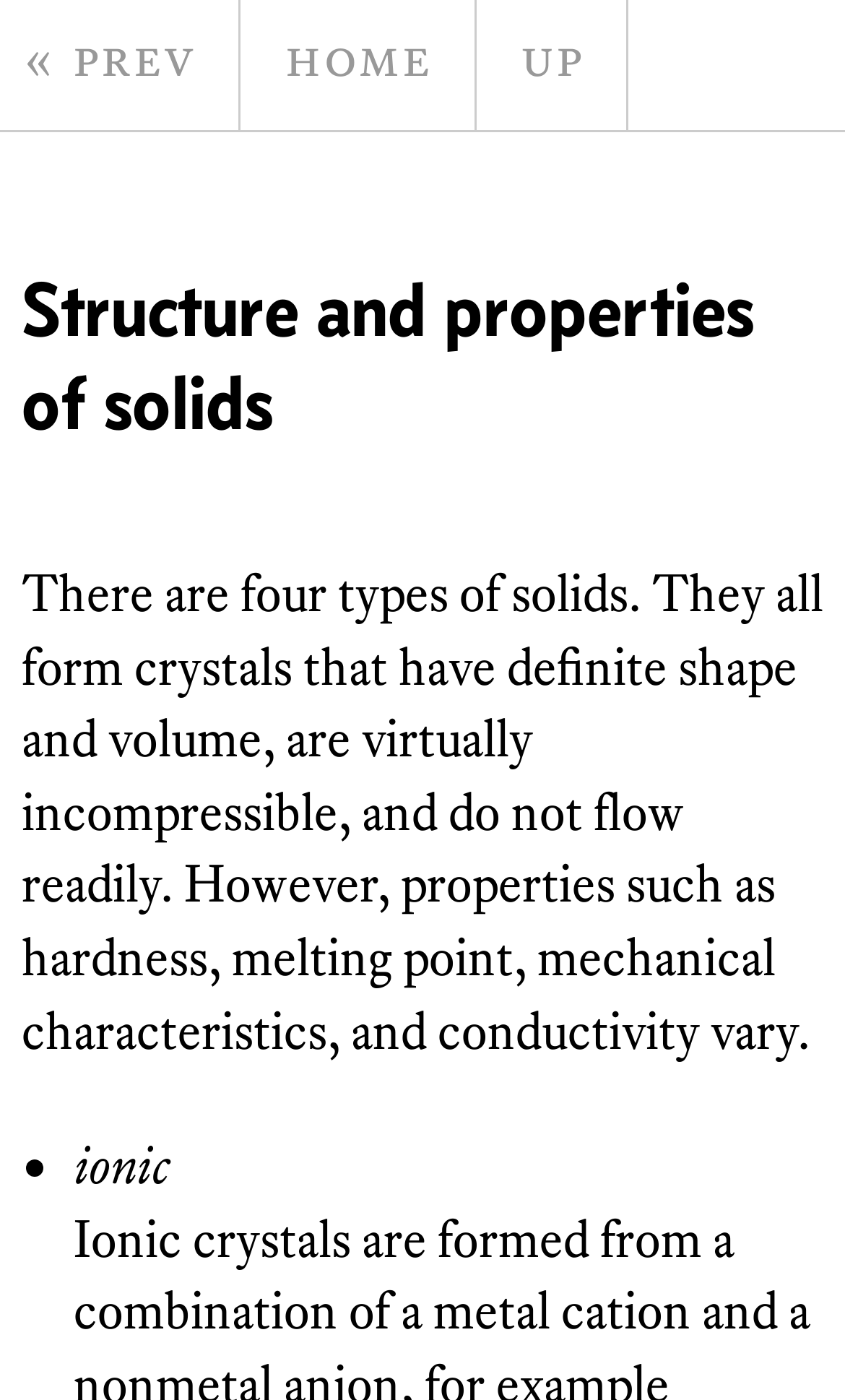Offer a meticulous caption that includes all visible features of the webpage.

The webpage is about "Structure and properties of solids" and is part of the SCH4U Notes. At the top of the page, there is a navigation bar that spans the entire width, containing three links: "previous page" on the left, "home page" in the middle, and "parent page" on the right. The "previous page" link has a static text "« prev" and the "parent page" link has a static text "up".

Below the navigation bar, there is a heading that reads "Structure and properties of solids", which takes up most of the width of the page. Underneath the heading, there is a block of text that describes the properties of solids, stating that they have definite shape and volume, are virtually incompressible, and do not flow readily. The text also mentions that properties such as hardness, melting point, mechanical characteristics, and conductivity vary.

The text is followed by a list of types of solids, with the first item being "ionic", marked with a bullet point. The list appears to be indented and is positioned below the descriptive text.